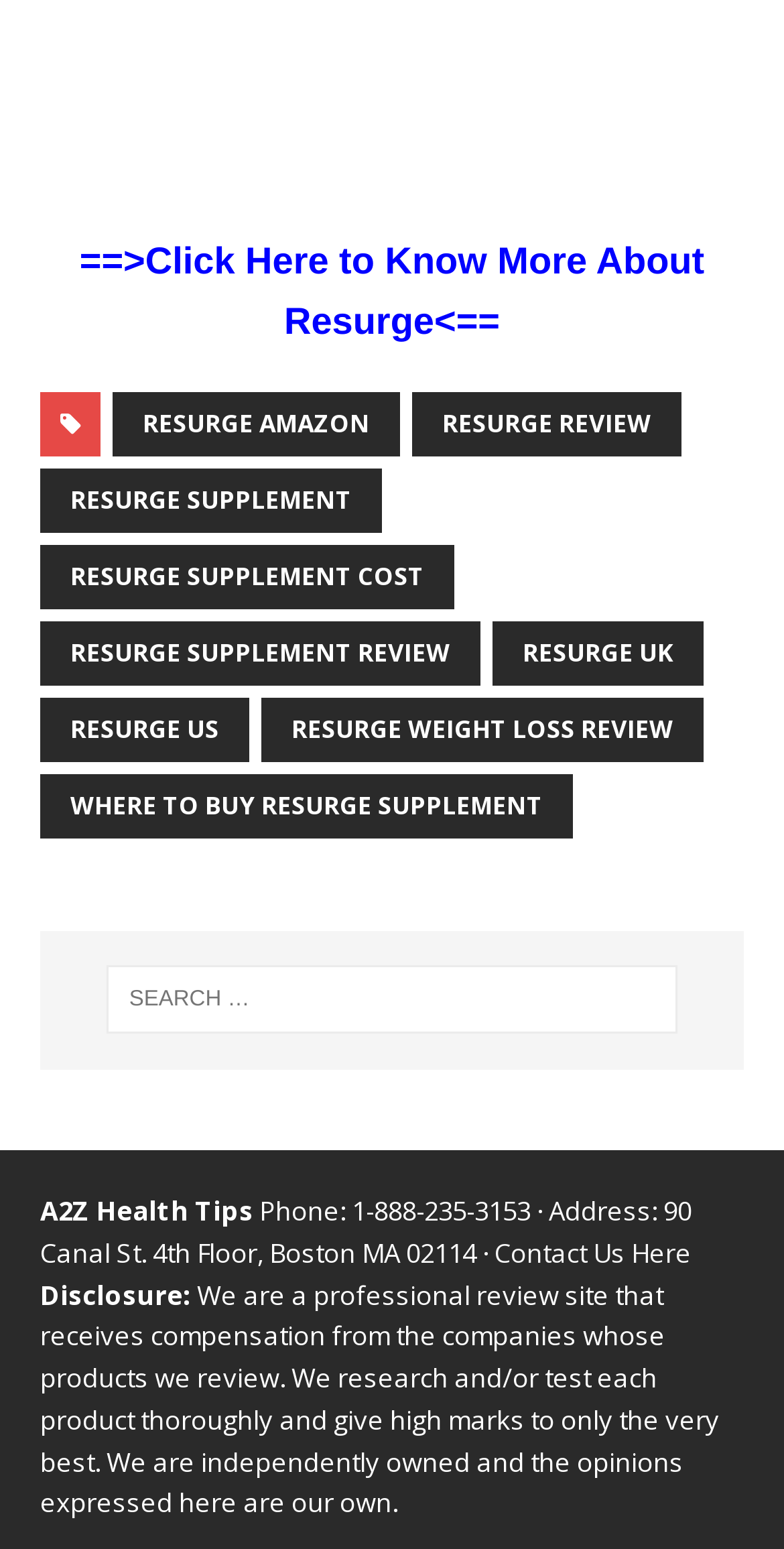Find the bounding box coordinates of the UI element according to this description: "Contact Us Here".

[0.631, 0.797, 0.882, 0.82]